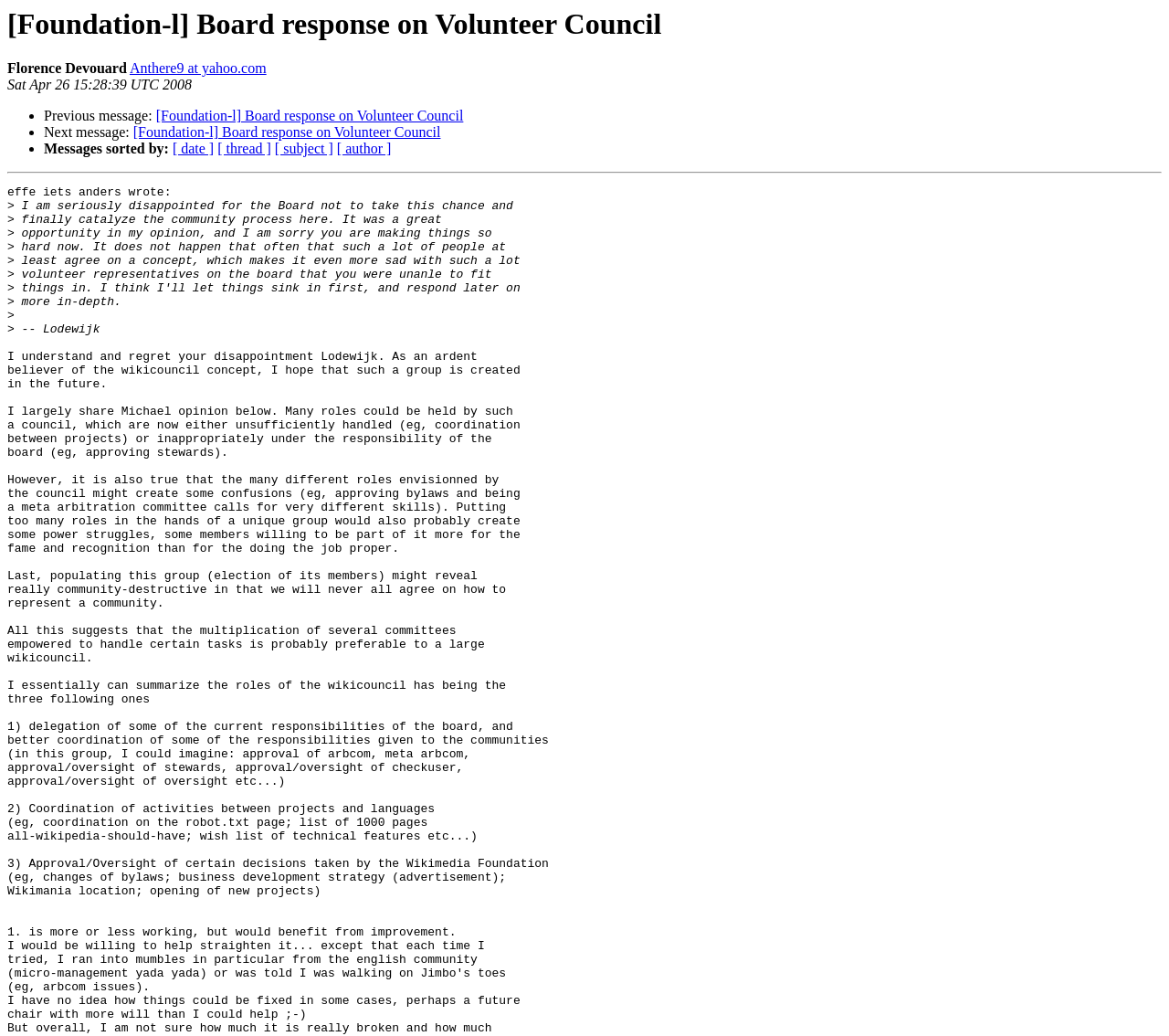Locate the bounding box coordinates of the region to be clicked to comply with the following instruction: "View previous message". The coordinates must be four float numbers between 0 and 1, in the form [left, top, right, bottom].

[0.038, 0.104, 0.133, 0.119]